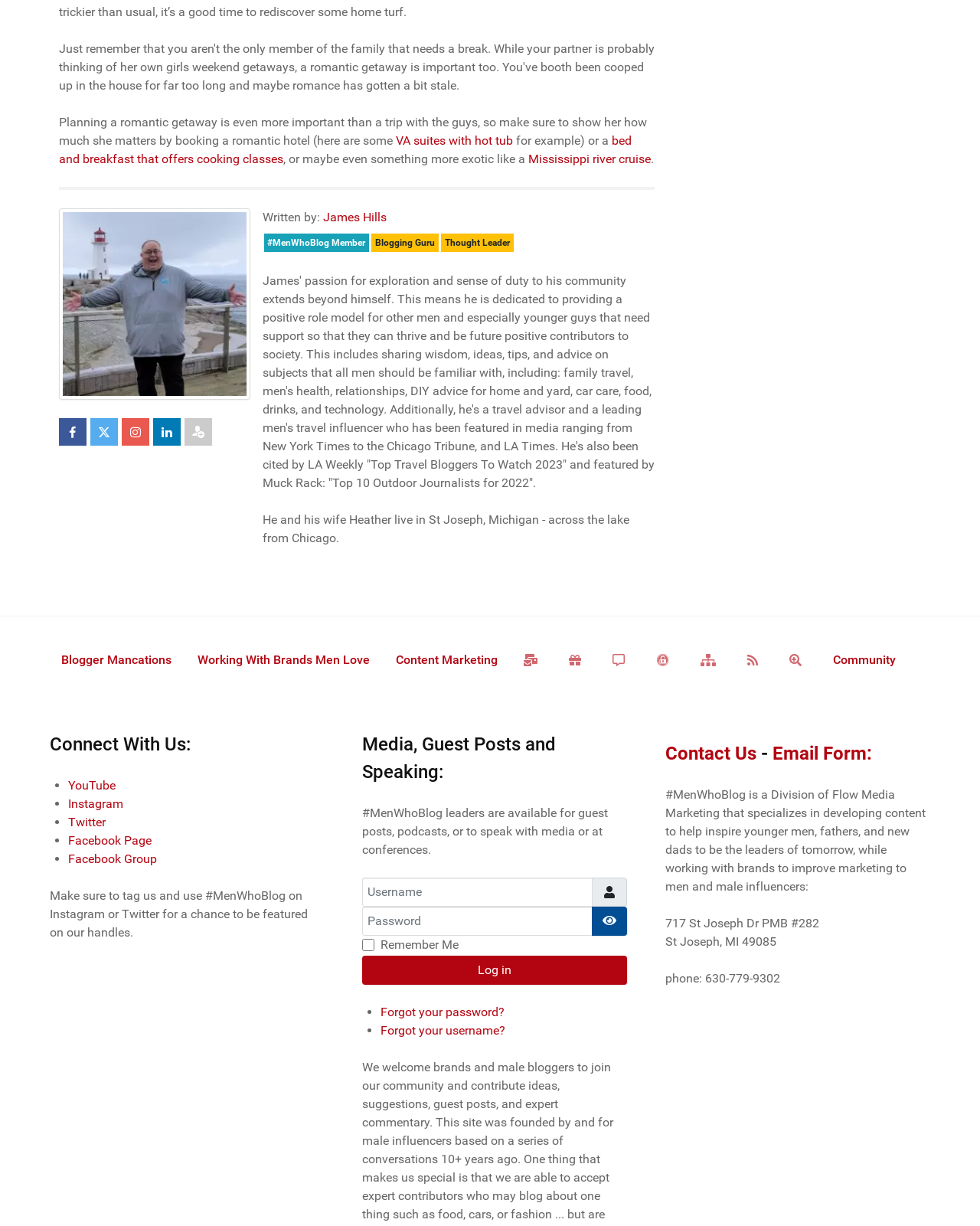What is James Hills' profession?
Based on the visual information, provide a detailed and comprehensive answer.

James Hills is a travel advisor and influencer, as mentioned in his bio, which states that he is a 'travel advisor and a leading men's travel influencer'.